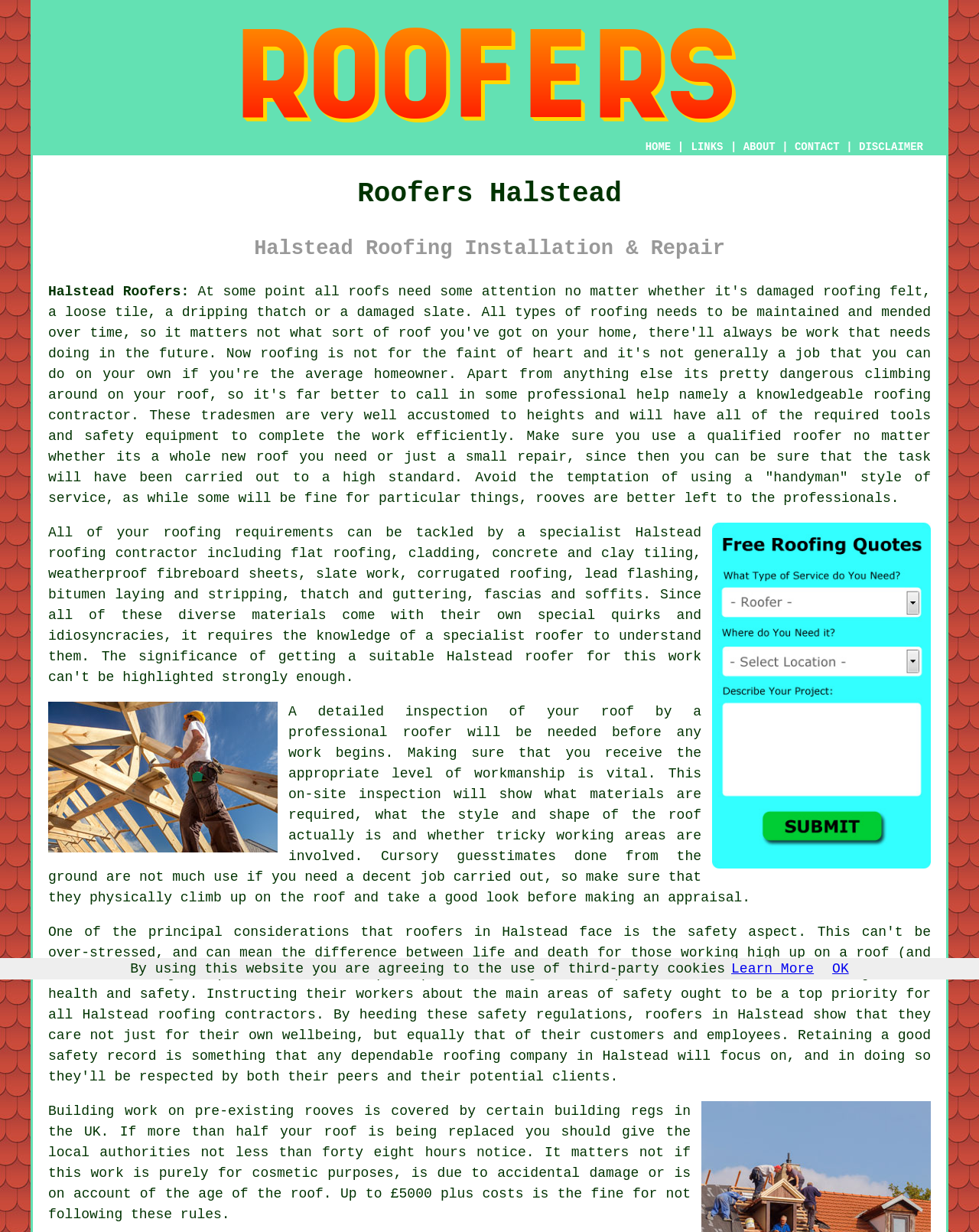Use the information in the screenshot to answer the question comprehensively: What is the importance of using a qualified roofer?

According to the webpage content, using a qualified roofer is important to ensure that the task is carried out to a high standard, and to avoid the temptation of using a 'handyman' style of service, which may not be suitable for roofing work.